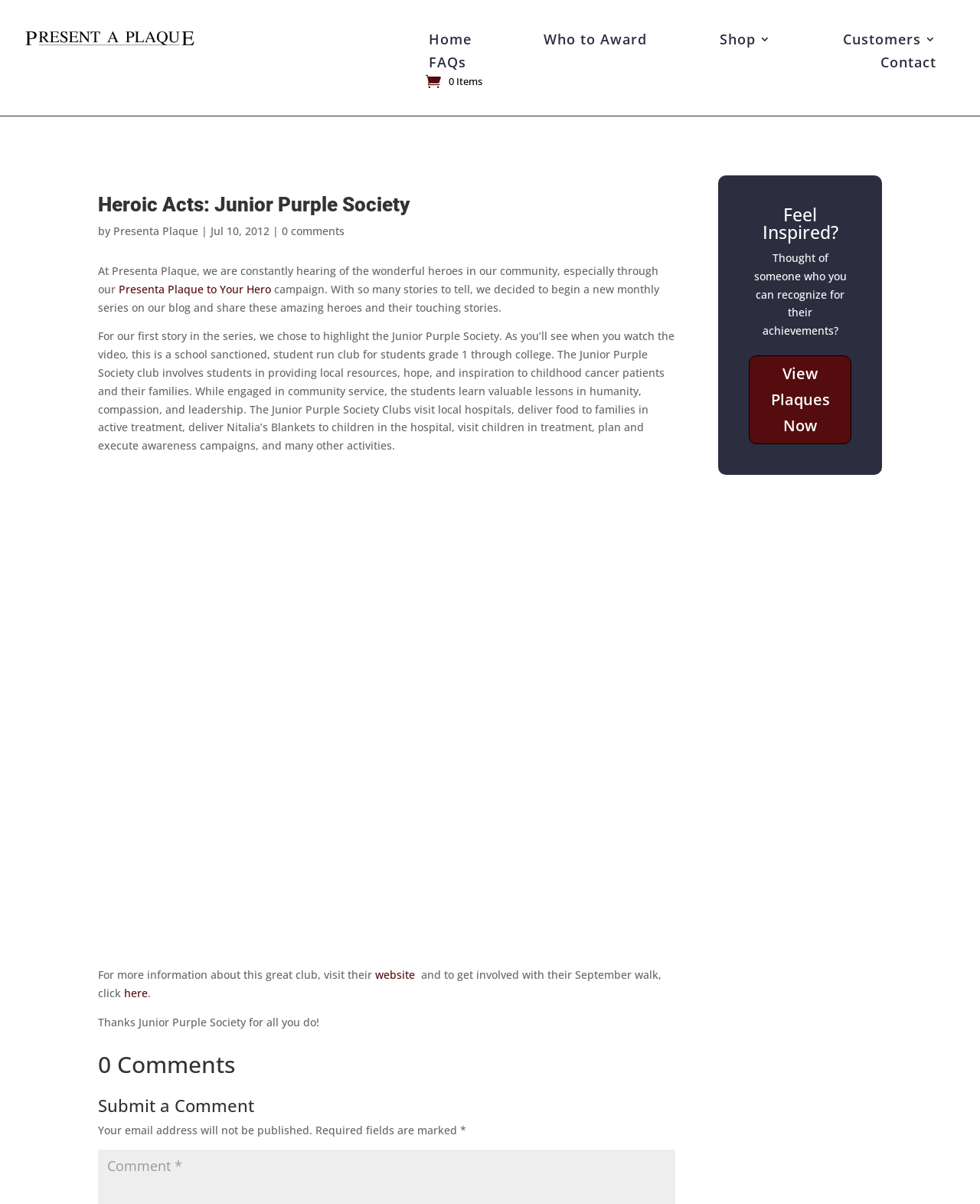Please examine the image and answer the question with a detailed explanation:
What is the name of the school sanctioned club?

The question is asking about the name of the school sanctioned club mentioned in the webpage. By reading the text content of the webpage, we can find the answer in the paragraph that describes the club's activities, which is 'Junior Purple Society'.